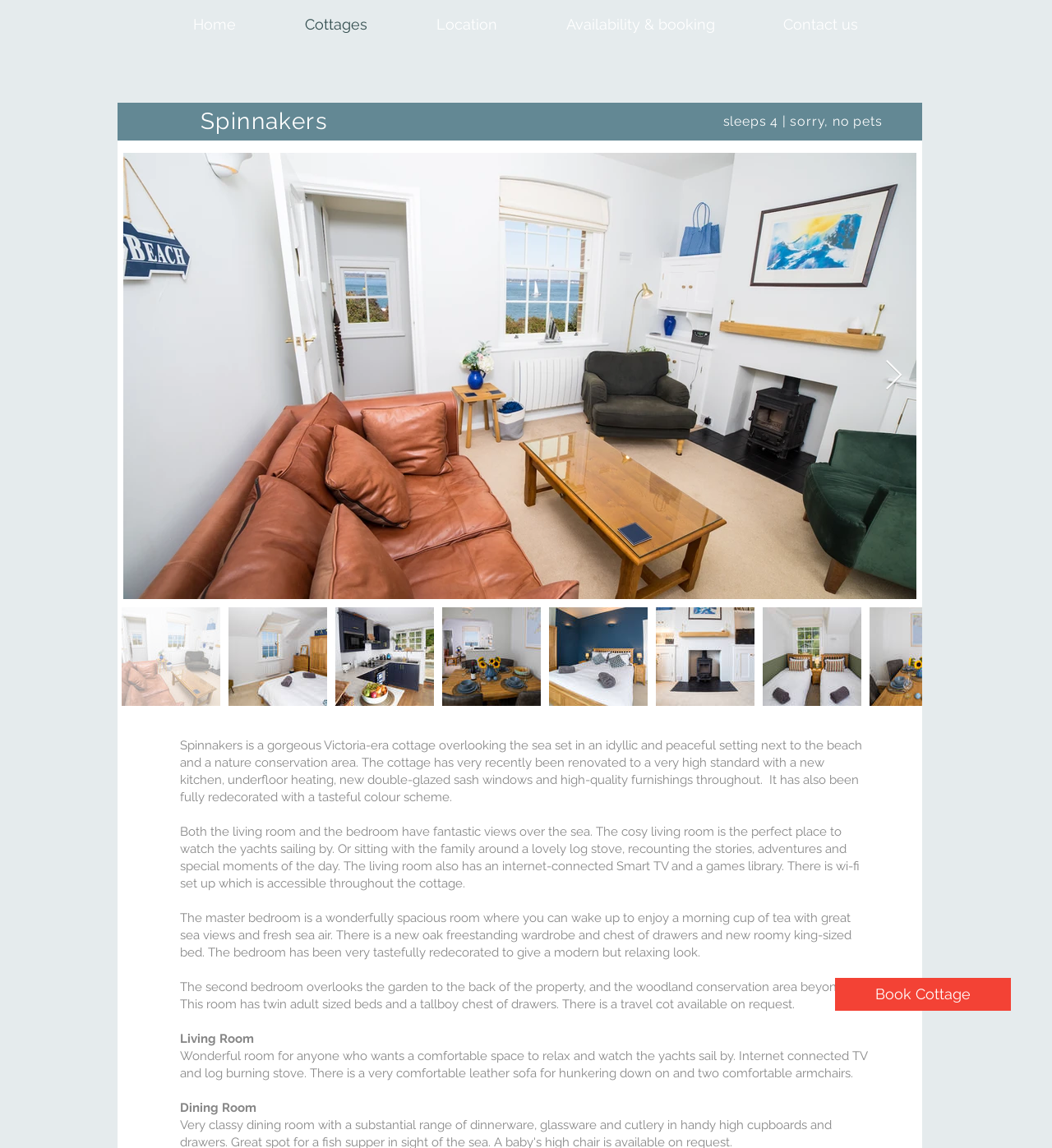Provide an in-depth caption for the contents of the webpage.

This webpage is about a cottage called Spinnakers, which sleeps four people in one double bedroom and one twin bedroom. At the top of the page, there is a heading with the cottage's name, followed by another heading that mentions the cottage's capacity and a note about not allowing pets. 

Below these headings, there are two buttons, one with no label and another labeled "Next Item" that contains an image. To the right of these buttons, there is a large block of text that describes the cottage's features, including its recent renovation, new kitchen, underfloor heating, and high-quality furnishings. 

The text also mentions the cottage's idyllic setting next to the beach and a nature conservation area. Further down, there are three paragraphs that describe the living room, master bedroom, and second bedroom, respectively. These paragraphs highlight the rooms' features, such as sea views, log stove, and furniture.

Below these paragraphs, there are four headings labeled "Living Room", "Dining Room", and two others that are not visible in the accessibility tree. Each of these headings is followed by a brief description of the corresponding room. 

At the bottom of the page, there is a "Book Cottage" link, and above it, there is a navigation menu with links to "Home", "Cottages", "Location", "Availability & booking", and "Contact us".